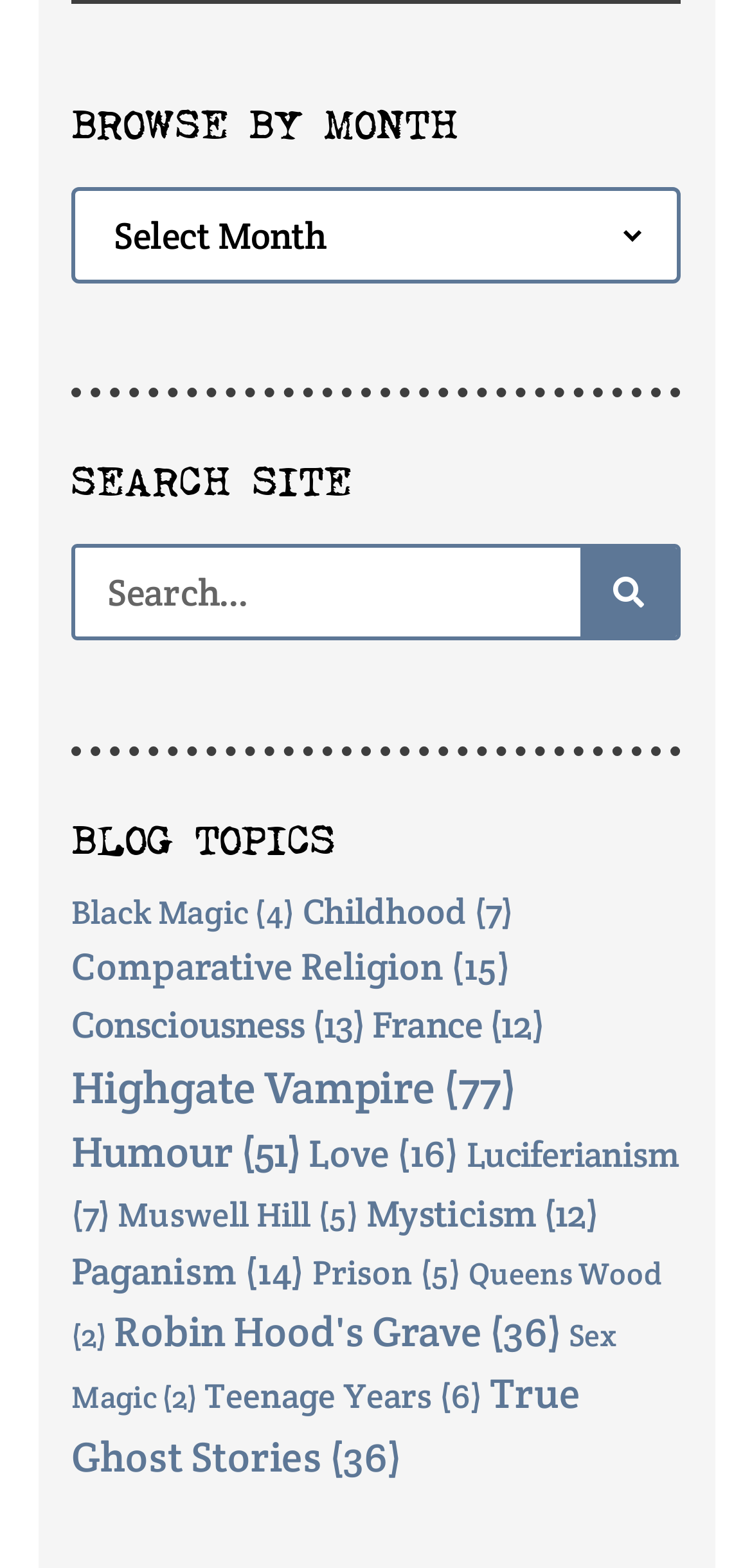Please determine the bounding box coordinates of the section I need to click to accomplish this instruction: "Browse by month".

[0.095, 0.069, 0.905, 0.095]